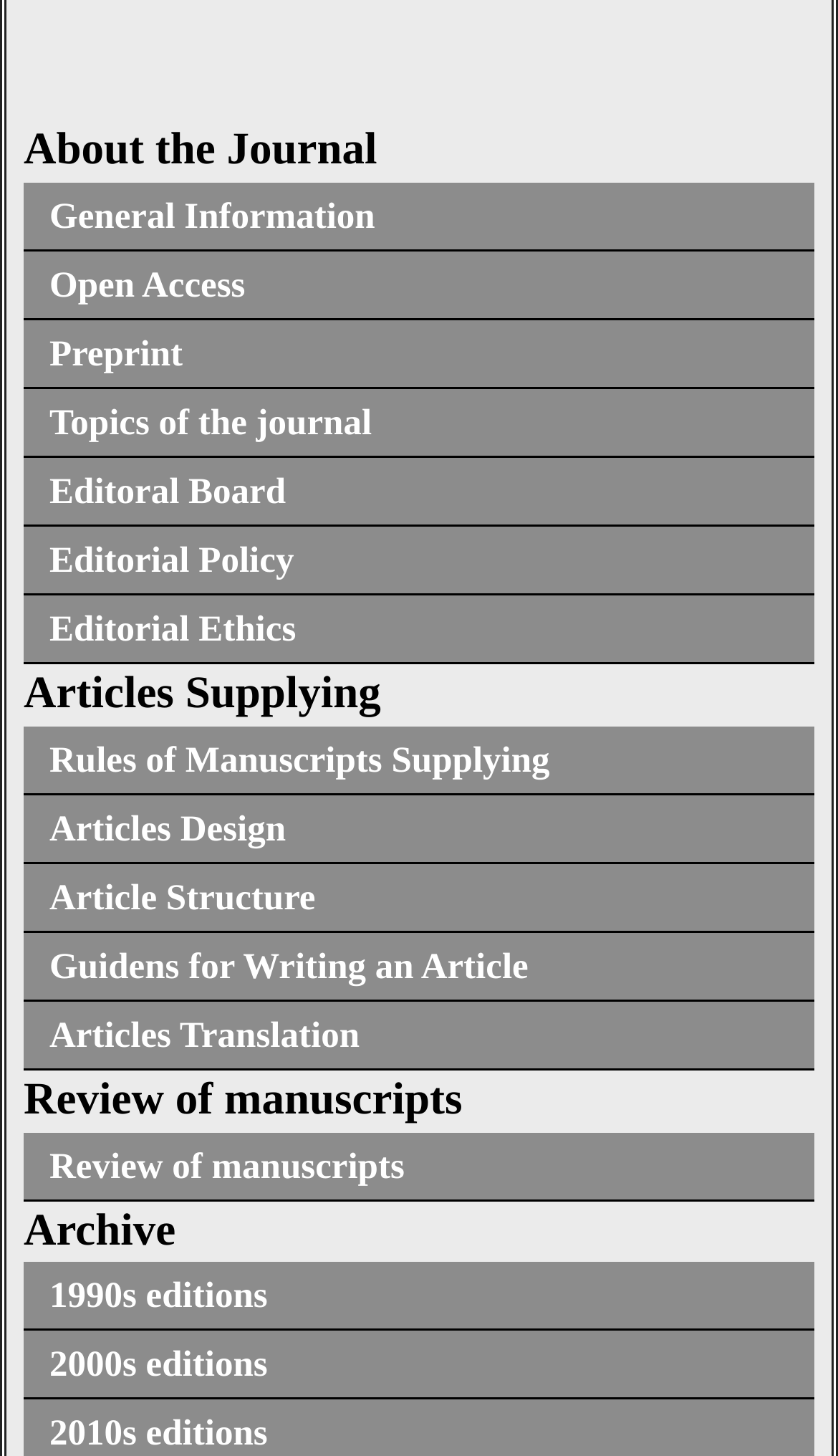Find the bounding box coordinates of the clickable element required to execute the following instruction: "Read the rules of manuscripts supplying". Provide the coordinates as four float numbers between 0 and 1, i.e., [left, top, right, bottom].

[0.028, 0.498, 0.972, 0.544]